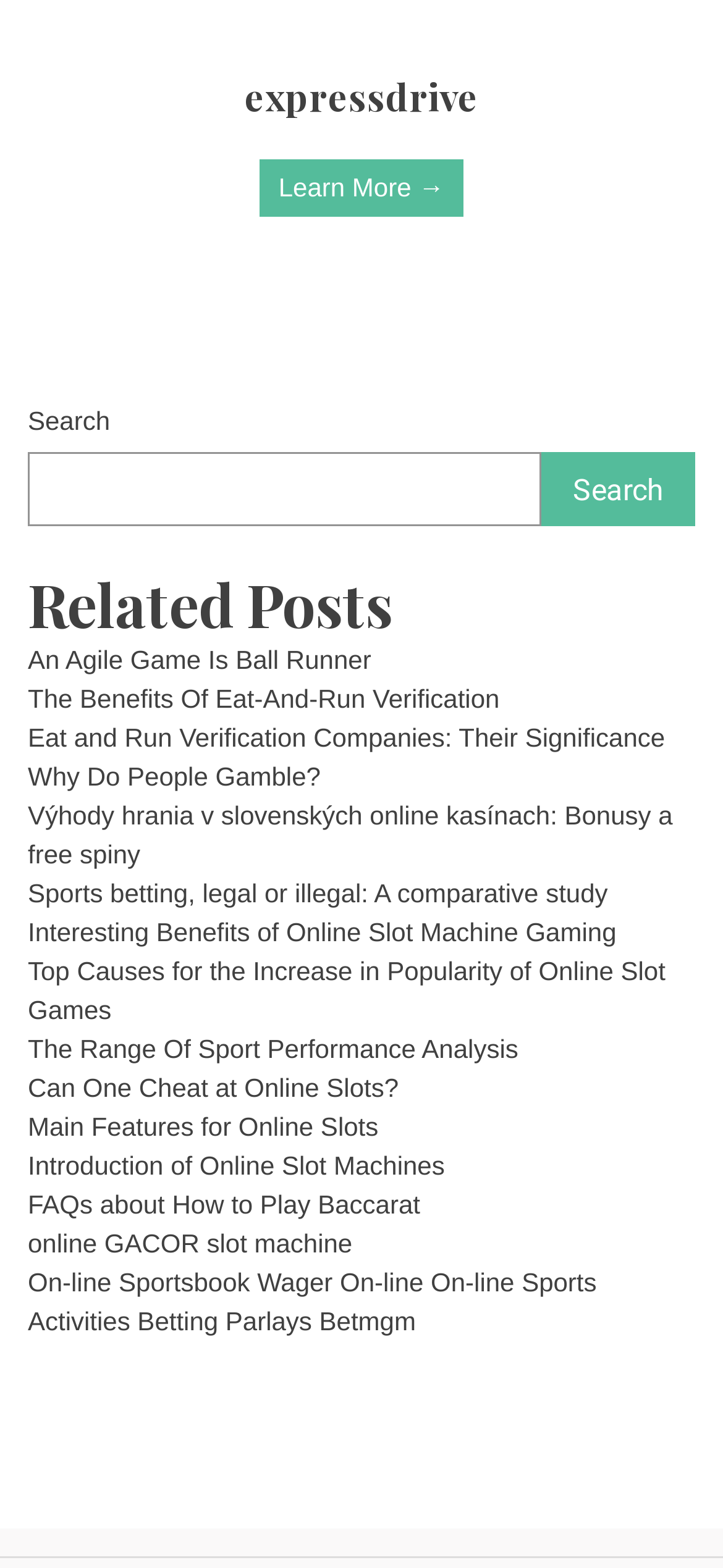Find the bounding box coordinates for the area that should be clicked to accomplish the instruction: "search for something".

[0.038, 0.288, 0.749, 0.335]